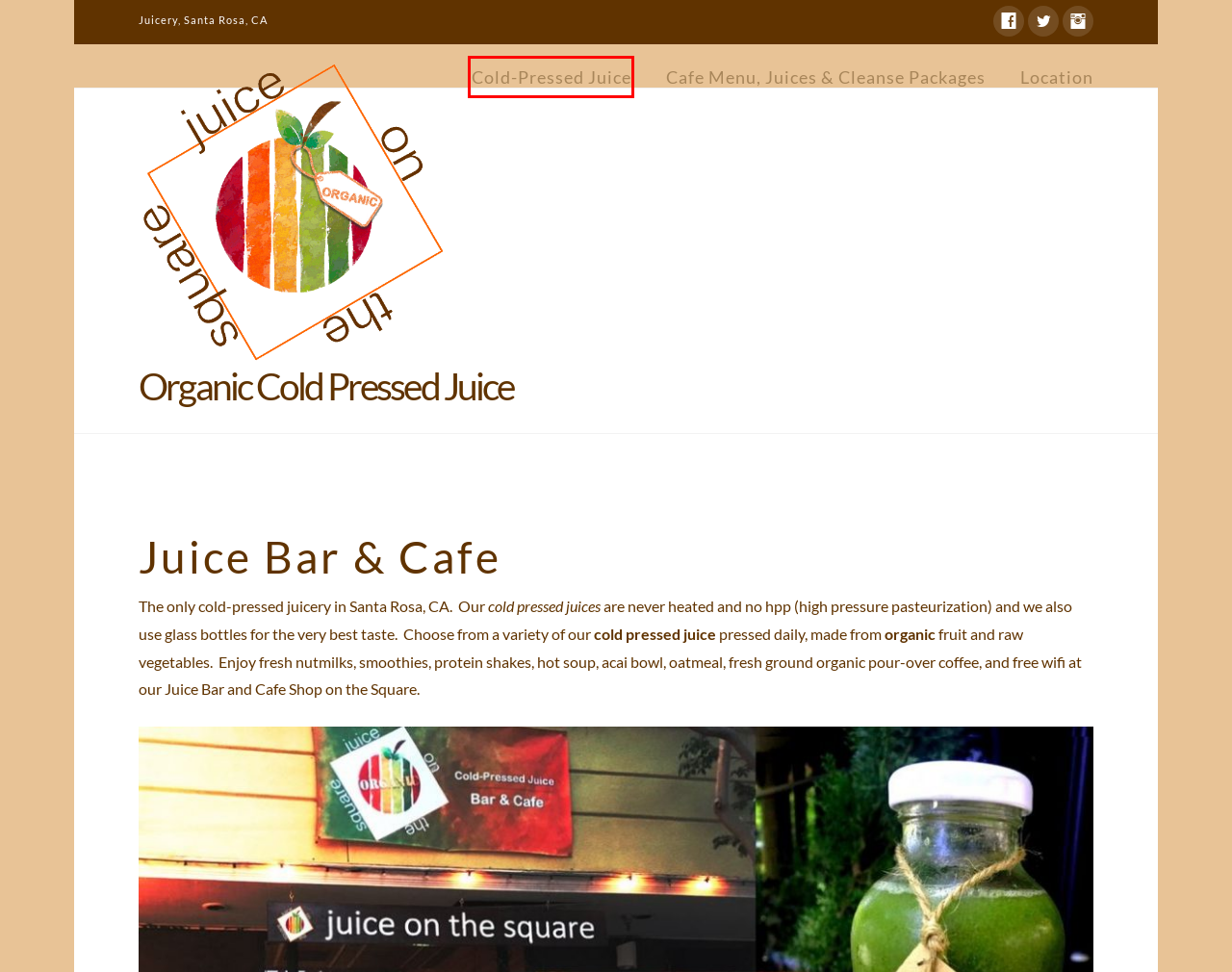You are looking at a webpage screenshot with a red bounding box around an element. Pick the description that best matches the new webpage after interacting with the element in the red bounding box. The possible descriptions are:
A. Cold-Pressed Juicery - Juice On The Square Santa Rosa, CA
B. Terms and Conditions - Organic Juice Bar & Cafe
C. Organic Juice Bar & Cafe Sonoma County - Juice On The Square
D. Organic Cafe Santa Rosa - Juice Cleanse, Cold-Pressed Juice
E. Contact - Juice On The Square
F. Juice On The Square in Santa Rosa, CA
G. Disclaimer - Organic Juice Bar & Cafe
H. Privacy Policy - Organic Juice Bar & Cafe

A